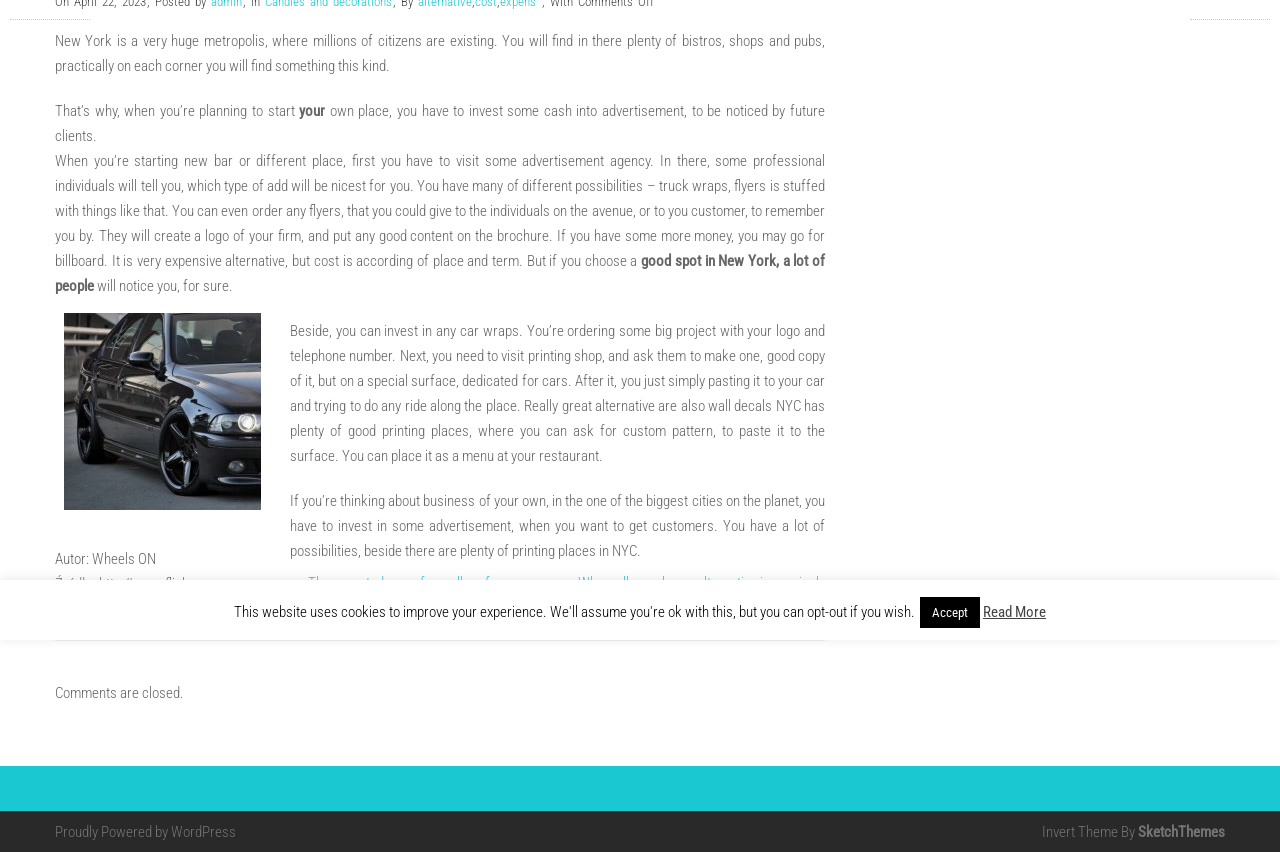Give the bounding box coordinates for this UI element: "Read More". The coordinates should be four float numbers between 0 and 1, arranged as [left, top, right, bottom].

[0.768, 0.708, 0.817, 0.729]